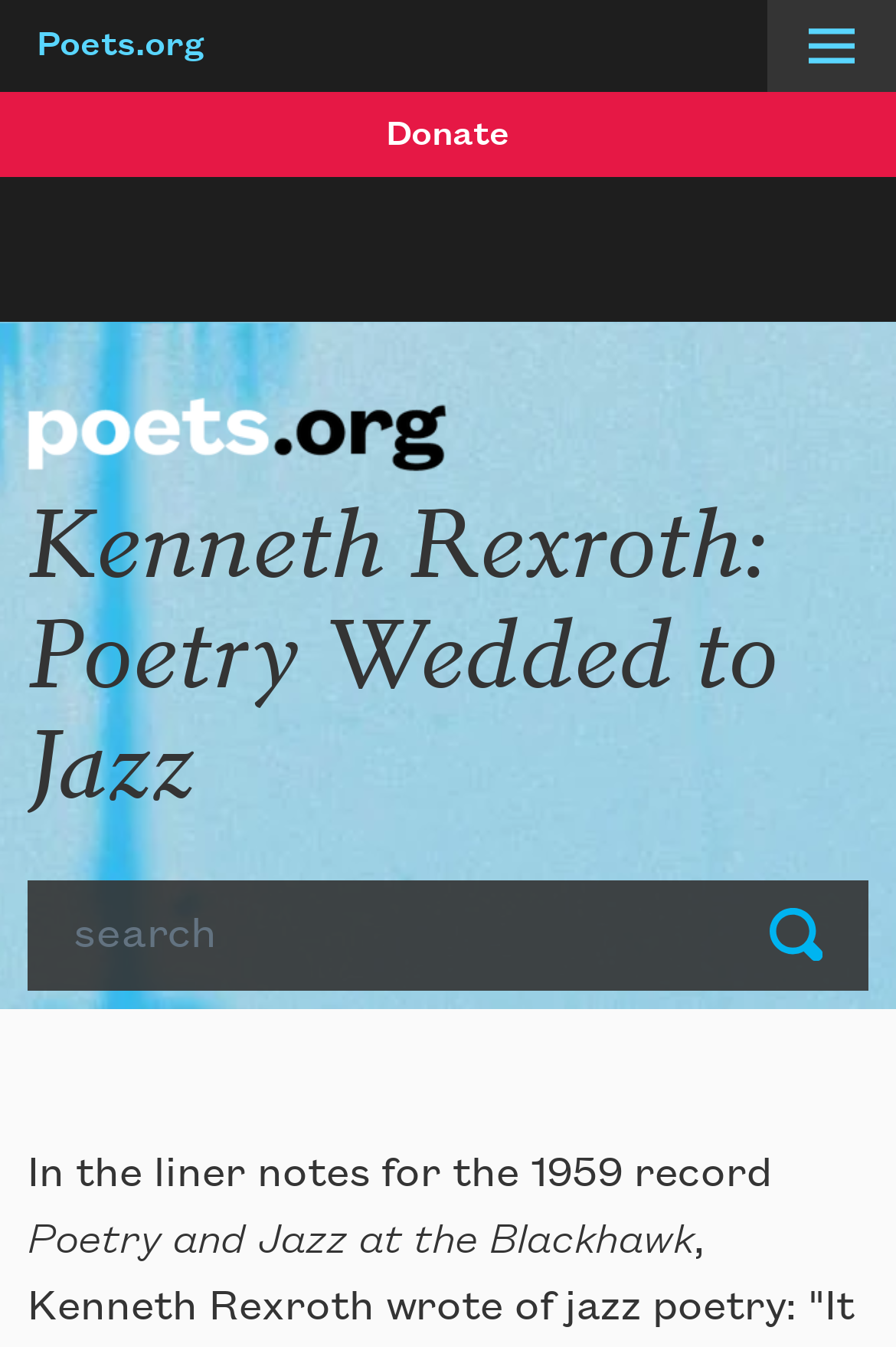What is the purpose of the button at the top right corner?
Please answer the question as detailed as possible.

I determined the answer by looking at the button element 'Menu' which is located at the top right corner of the page, and its expanded property is set to False, indicating that it controls a navigation menu.